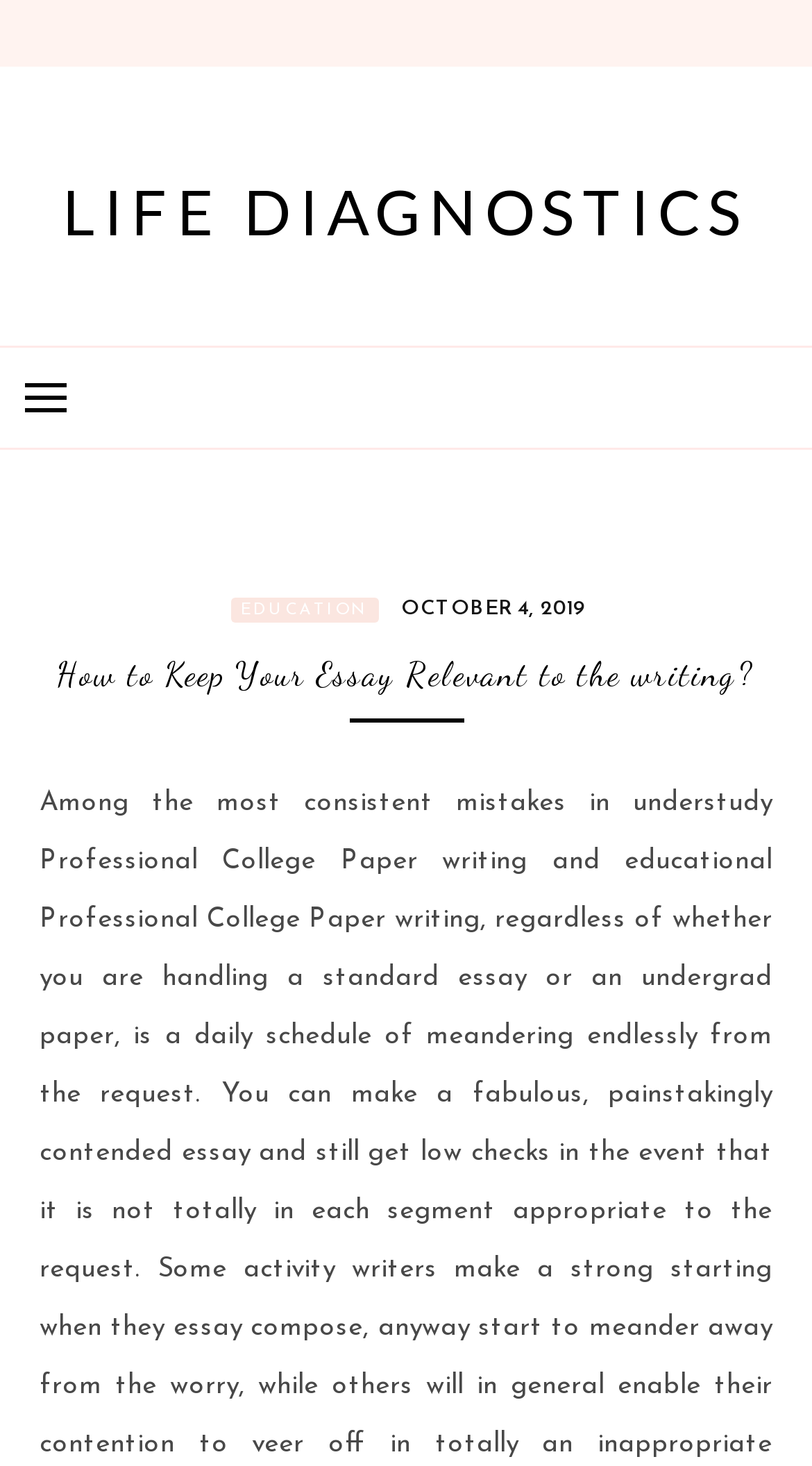Given the element description October 4, 2019September 30, 2019, predict the bounding box coordinates for the UI element in the webpage screenshot. The format should be (top-left x, top-left y, bottom-right x, bottom-right y), and the values should be between 0 and 1.

[0.481, 0.404, 0.722, 0.423]